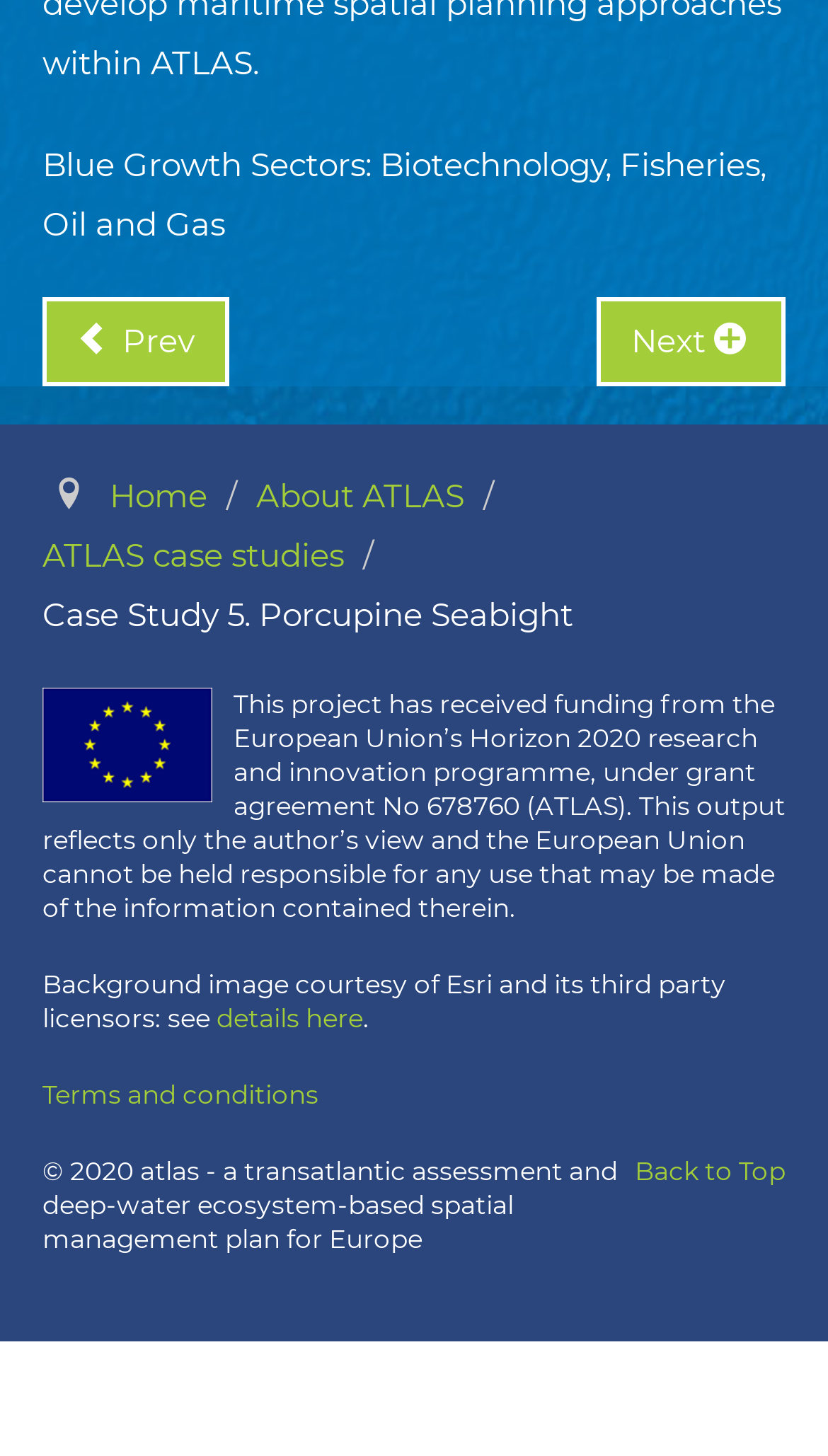Identify the bounding box coordinates of the section to be clicked to complete the task described by the following instruction: "View details of background image". The coordinates should be four float numbers between 0 and 1, formatted as [left, top, right, bottom].

[0.262, 0.688, 0.438, 0.71]